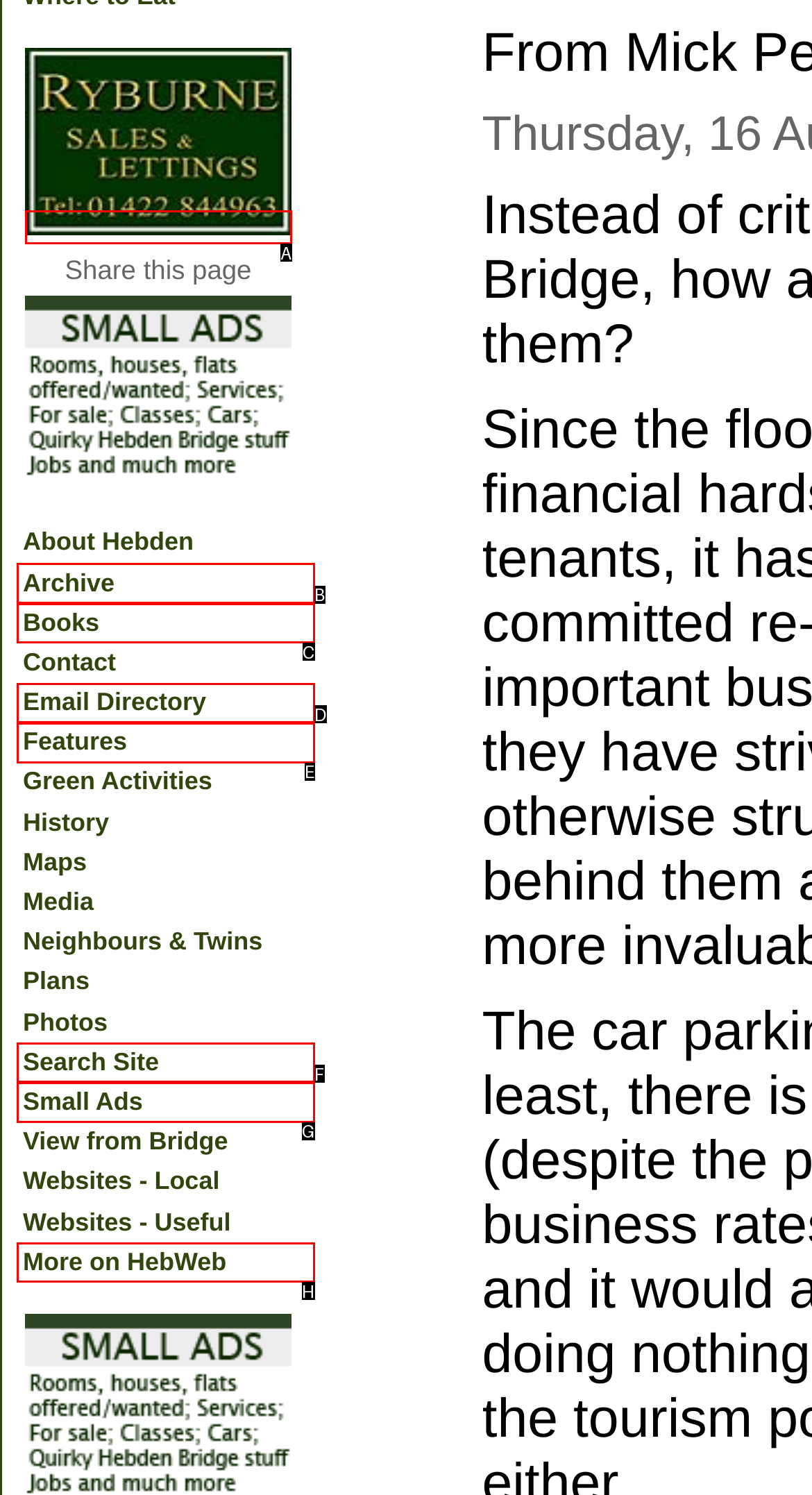From the given choices, determine which HTML element matches the description: Archive. Reply with the appropriate letter.

B